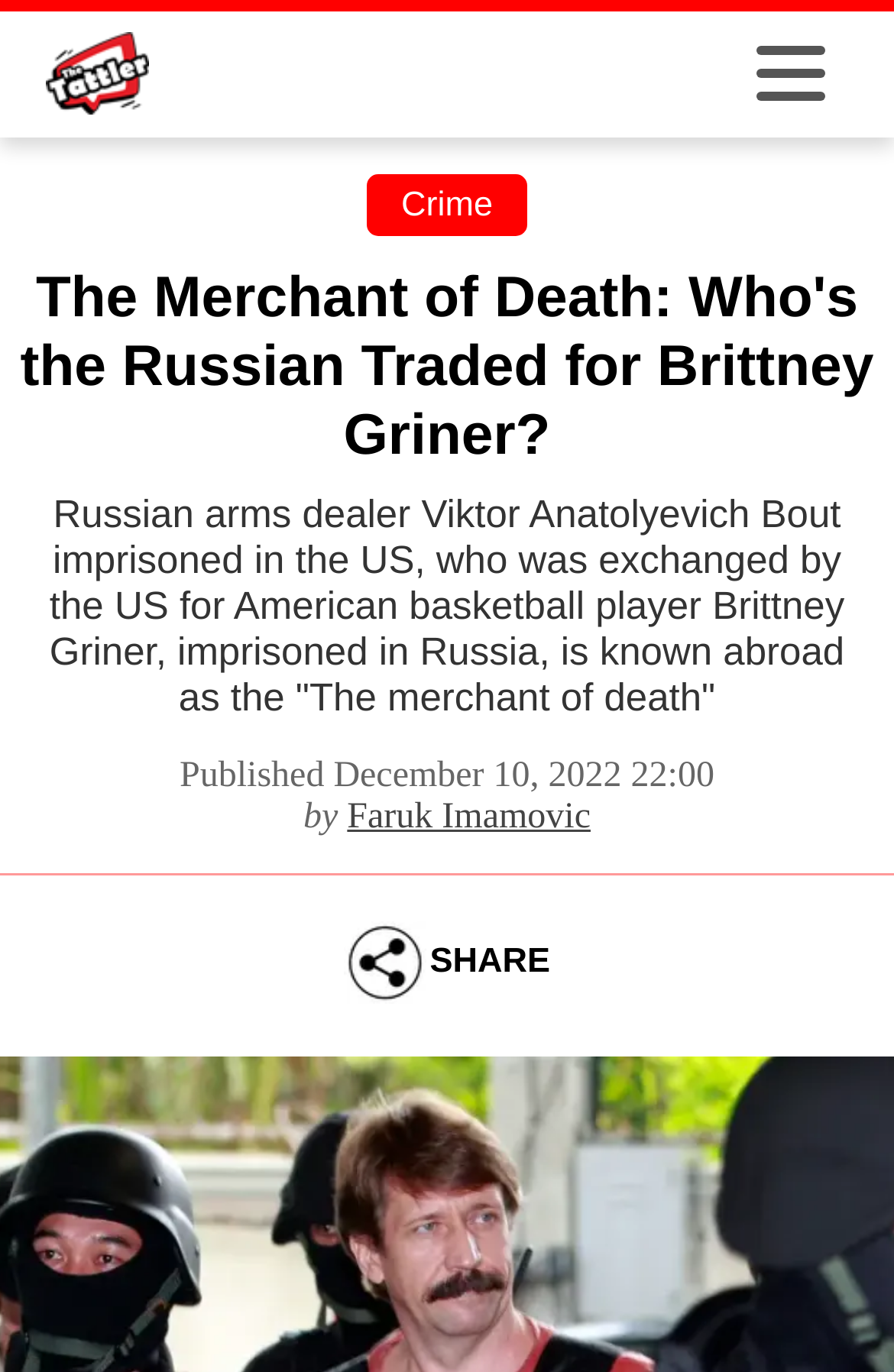What is the nickname of Viktor Anatolyevich Bout?
Answer the question in as much detail as possible.

I found the nickname by reading the StaticText element that describes Viktor Anatolyevich Bout, which mentions that he is known abroad as 'the merchant of death'.